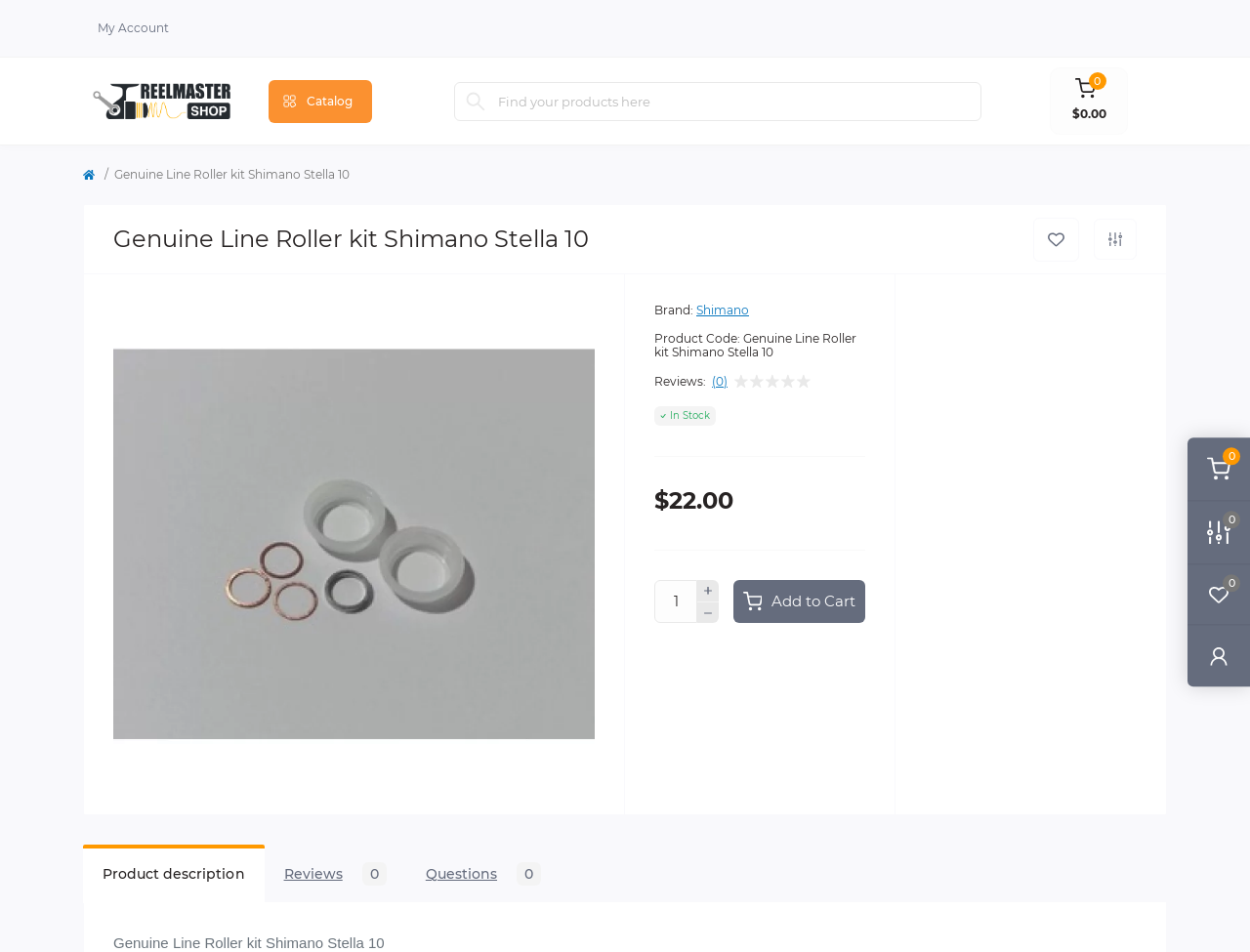With reference to the image, please provide a detailed answer to the following question: What is the product code of the Genuine Line Roller kit?

The product code of the product is mentioned on the webpage as 'Genuine Line Roller kit Shimano Stella 10' which is located next to the 'Product Code:' label.